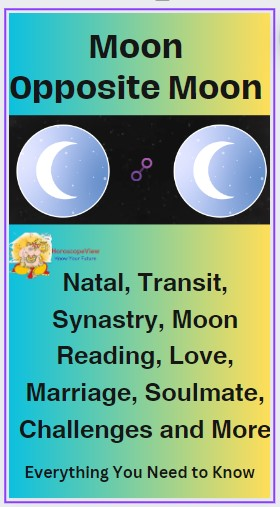Describe all the elements visible in the image meticulously.

The image titled "Moon Opposite Moon" features an illustrative representation of two crescent moons, symbolizing the astrological aspect of the moon's opposition. Positioned centrally in the design, the moons are depicted against a vibrant gradient background that transitions from green to yellow. The text overlay at the top prominently states "Moon Opposite Moon," indicating the focus of the content, which conveys insights related to natal readings, transits, synastry, moon readings, love, marriage, soulmates, challenges, and more. The design aims to attract viewers interested in understanding astrological influences and personal growth associated with this celestial phenomenon, encapsulated in the phrase "Everything You Need to Know" at the bottom.